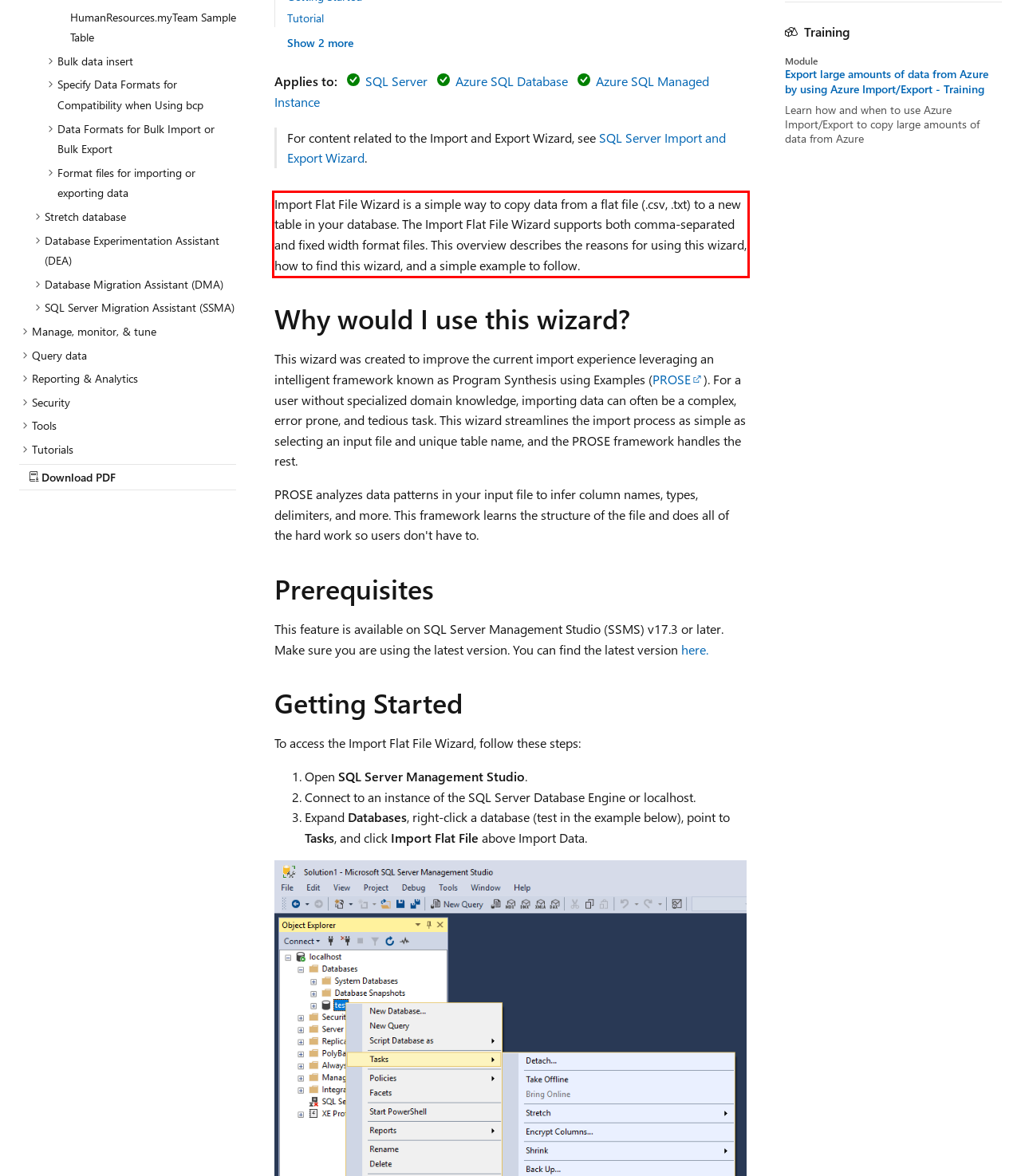Inspect the webpage screenshot that has a red bounding box and use OCR technology to read and display the text inside the red bounding box.

Import Flat File Wizard is a simple way to copy data from a flat file (.csv, .txt) to a new table in your database. The Import Flat File Wizard supports both comma-separated and fixed width format files. This overview describes the reasons for using this wizard, how to find this wizard, and a simple example to follow.